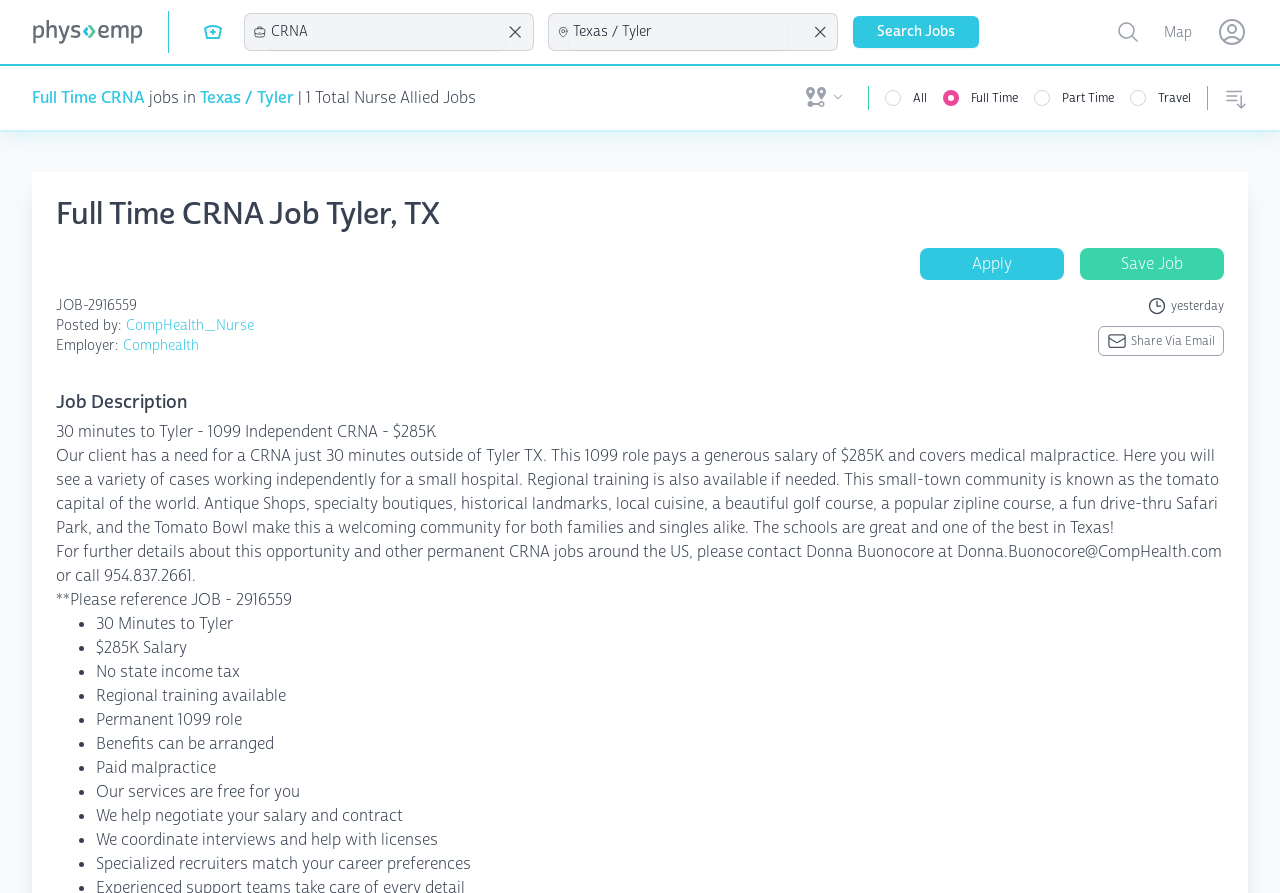Given the description "(08) 9734 4800", determine the bounding box of the corresponding UI element.

None